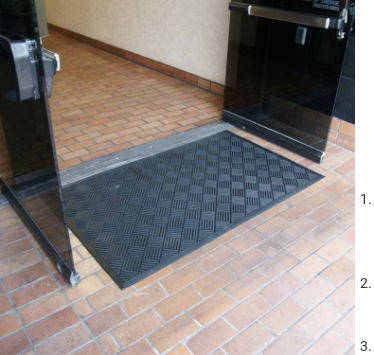Explain what is happening in the image with elaborate details.

This image showcases a "Dura-Scraper Checkered" rubber doormat placed strategically at the entrance of a building. The mat features a checkered pattern designed for enhanced traction, helping to keep the area clean and safe by removing dirt and moisture from shoes as people enter. It is situated on a brick floor, which indicates its use in high-traffic environments, typical for commercial spaces such as restaurants, libraries, and gyms. The doormat's robust and durable material promotes longevity, making it an ideal choice for maintaining cleanliness and safety in areas with frequent foot traffic. Its placement before the open doors highlights its role in preserving the interior flooring, protecting against damage that could be caused by wear and tear over time.